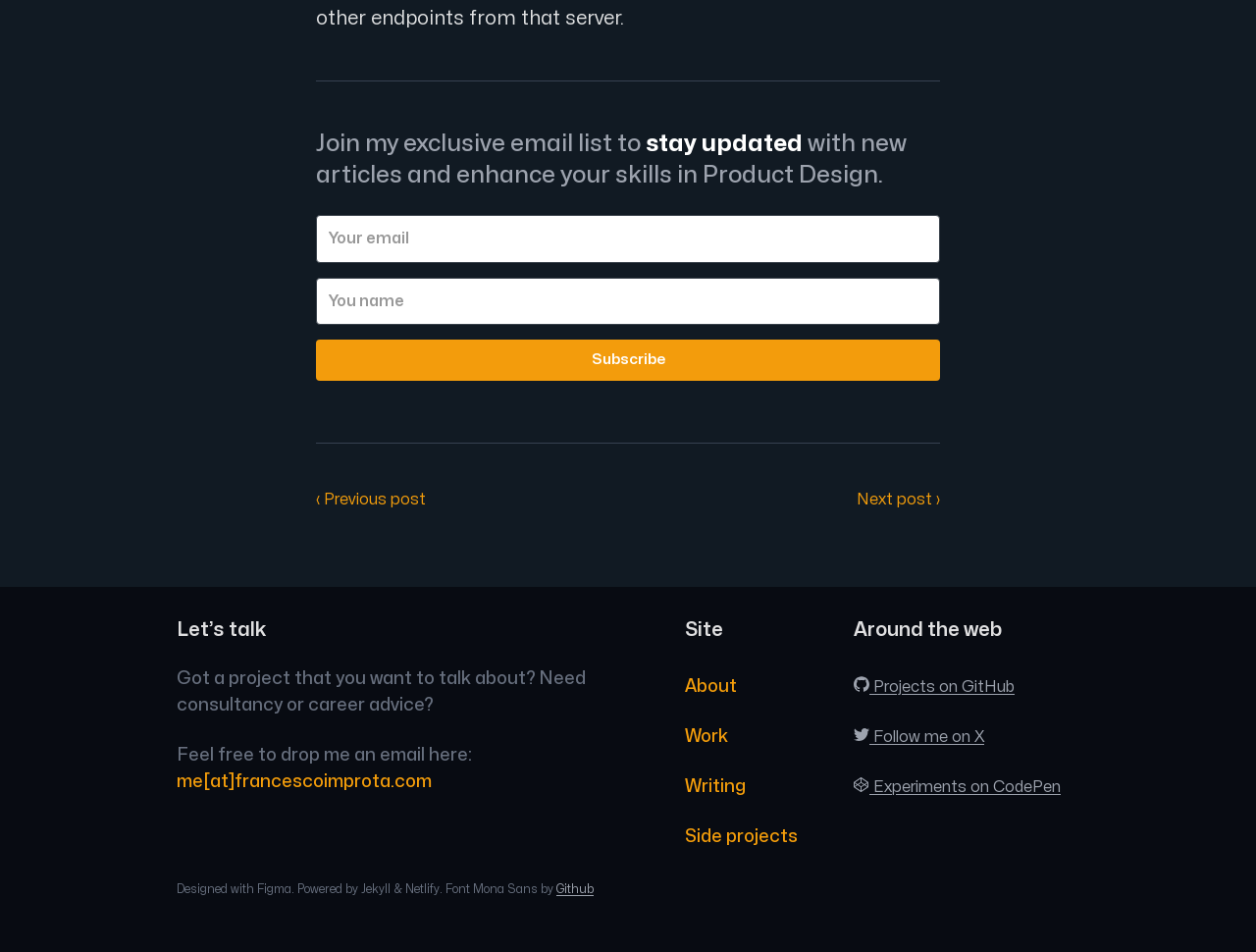Using the webpage screenshot, find the UI element described by twitter Follow me on X. Provide the bounding box coordinates in the format (top-left x, top-left y, bottom-right x, bottom-right y), ensuring all values are floating point numbers between 0 and 1.

[0.68, 0.766, 0.784, 0.782]